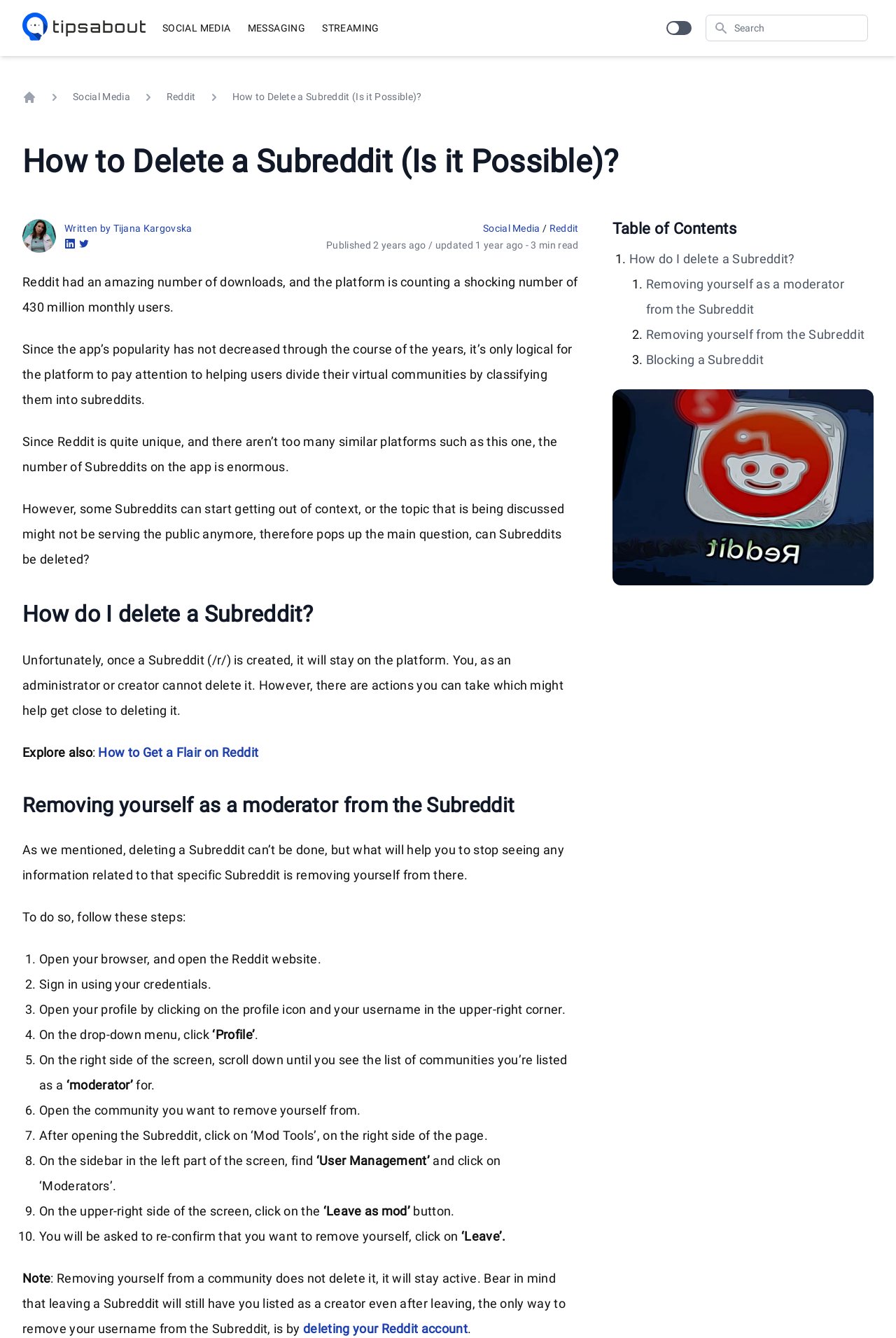Can you specify the bounding box coordinates for the region that should be clicked to fulfill this instruction: "Click on the 'Toggle darkmode' switch".

[0.744, 0.016, 0.772, 0.026]